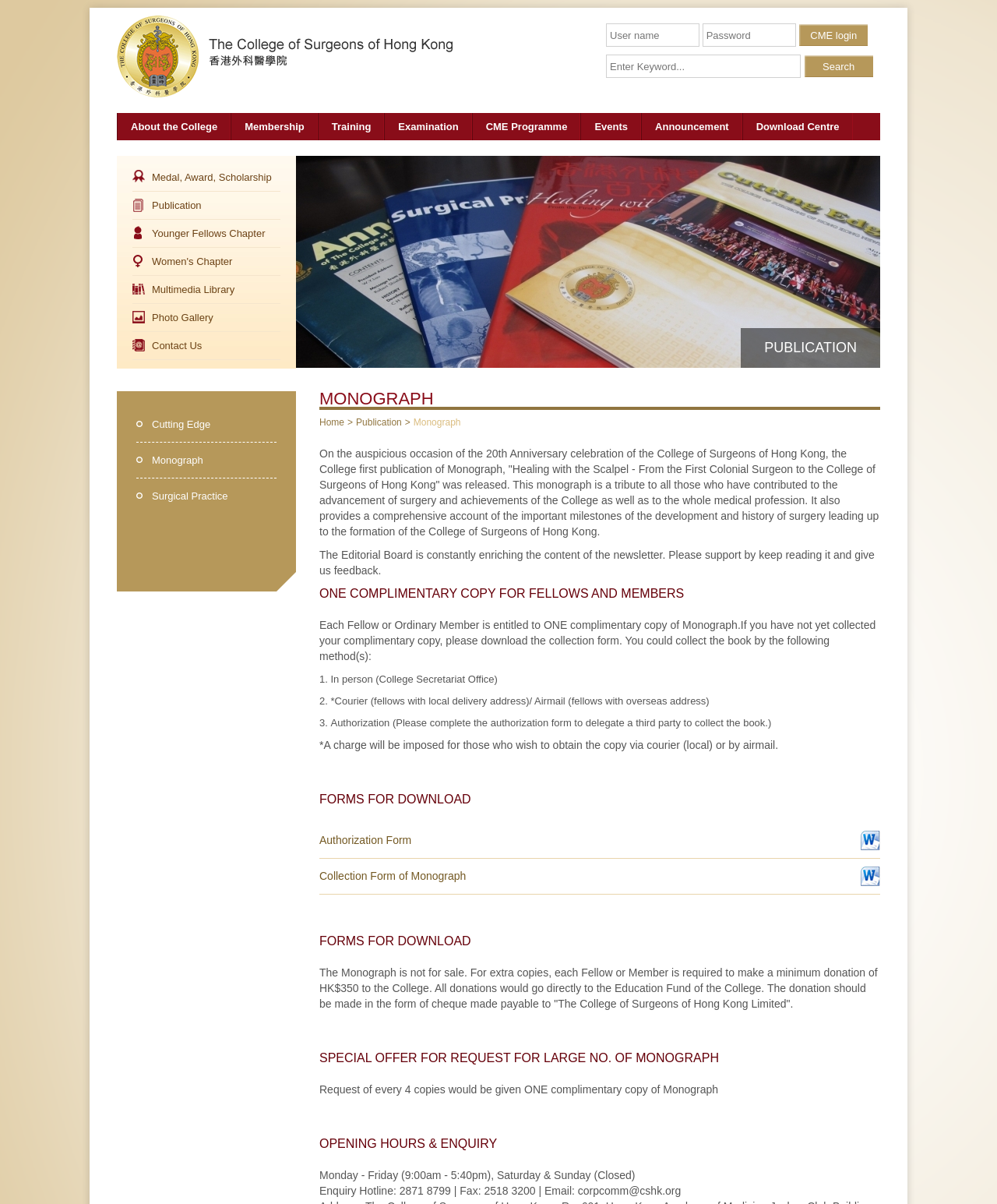Identify the bounding box for the described UI element: "parent_node: Authorization Form".

[0.863, 0.69, 0.883, 0.706]